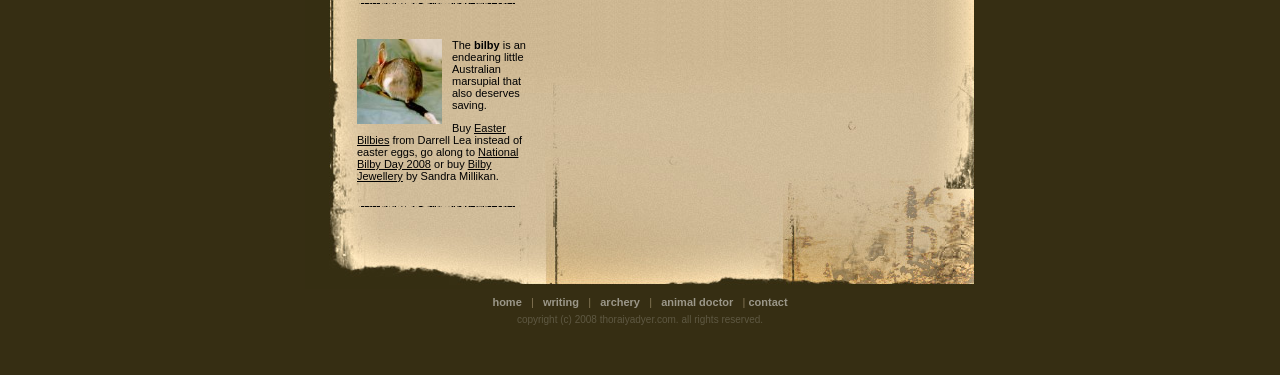Answer the question briefly using a single word or phrase: 
What are the categories listed in the top navigation bar?

Home, writing, archery, animal doctor, contact